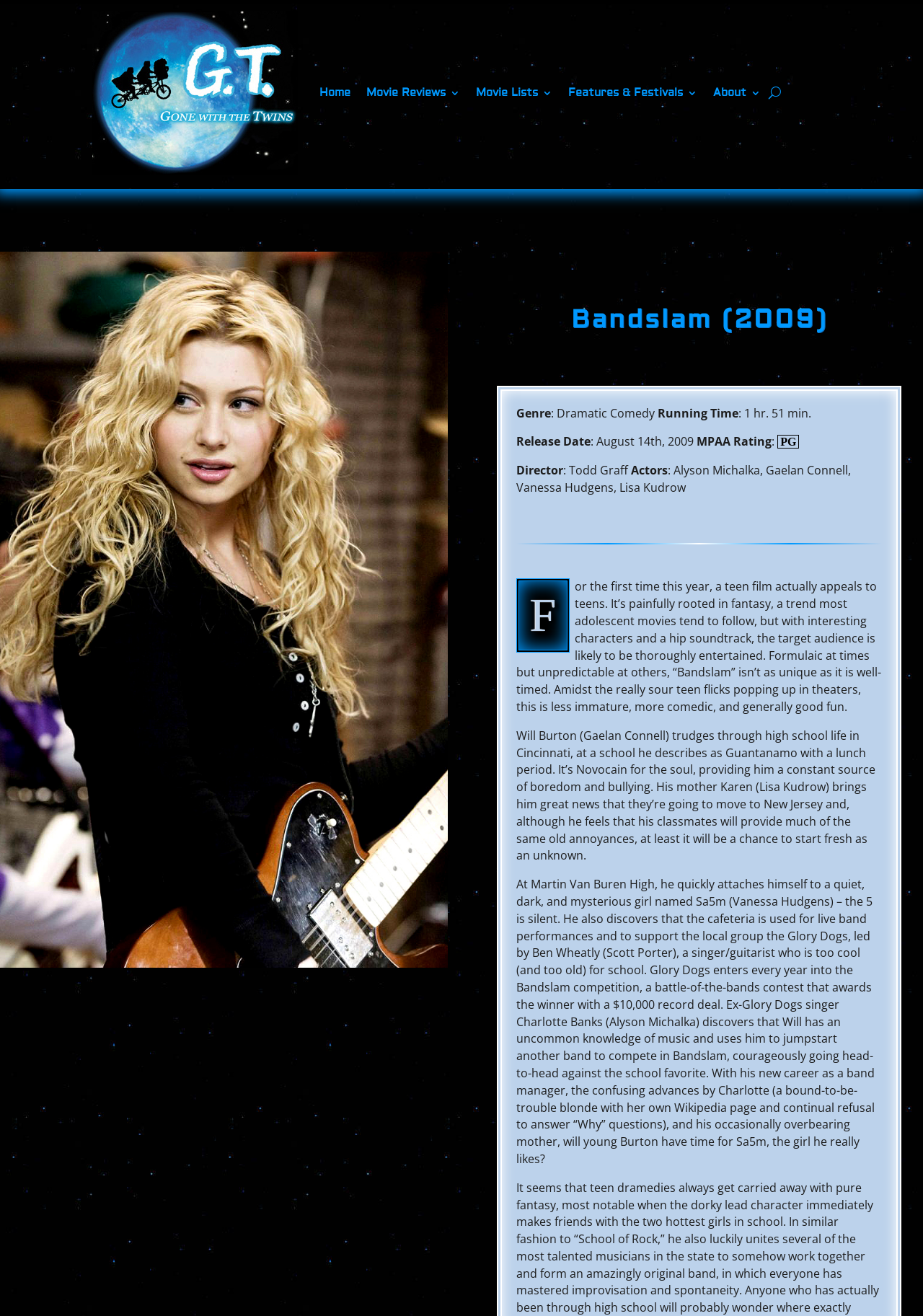Pinpoint the bounding box coordinates of the clickable area needed to execute the instruction: "Click the 'U' button". The coordinates should be specified as four float numbers between 0 and 1, i.e., [left, top, right, bottom].

[0.833, 0.008, 0.846, 0.133]